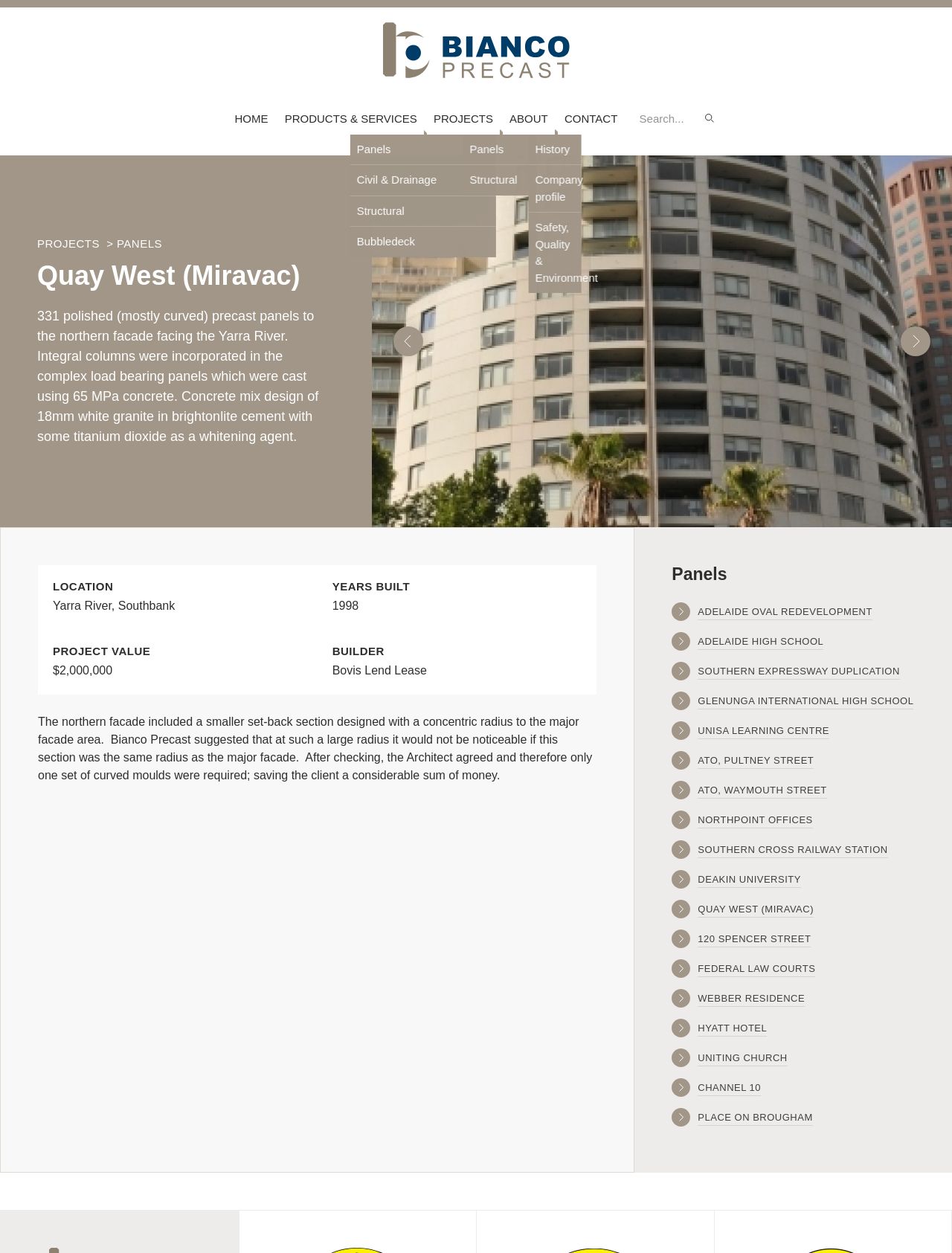Determine the bounding box coordinates of the region that needs to be clicked to achieve the task: "Read about the Quay West project".

[0.039, 0.207, 0.352, 0.233]